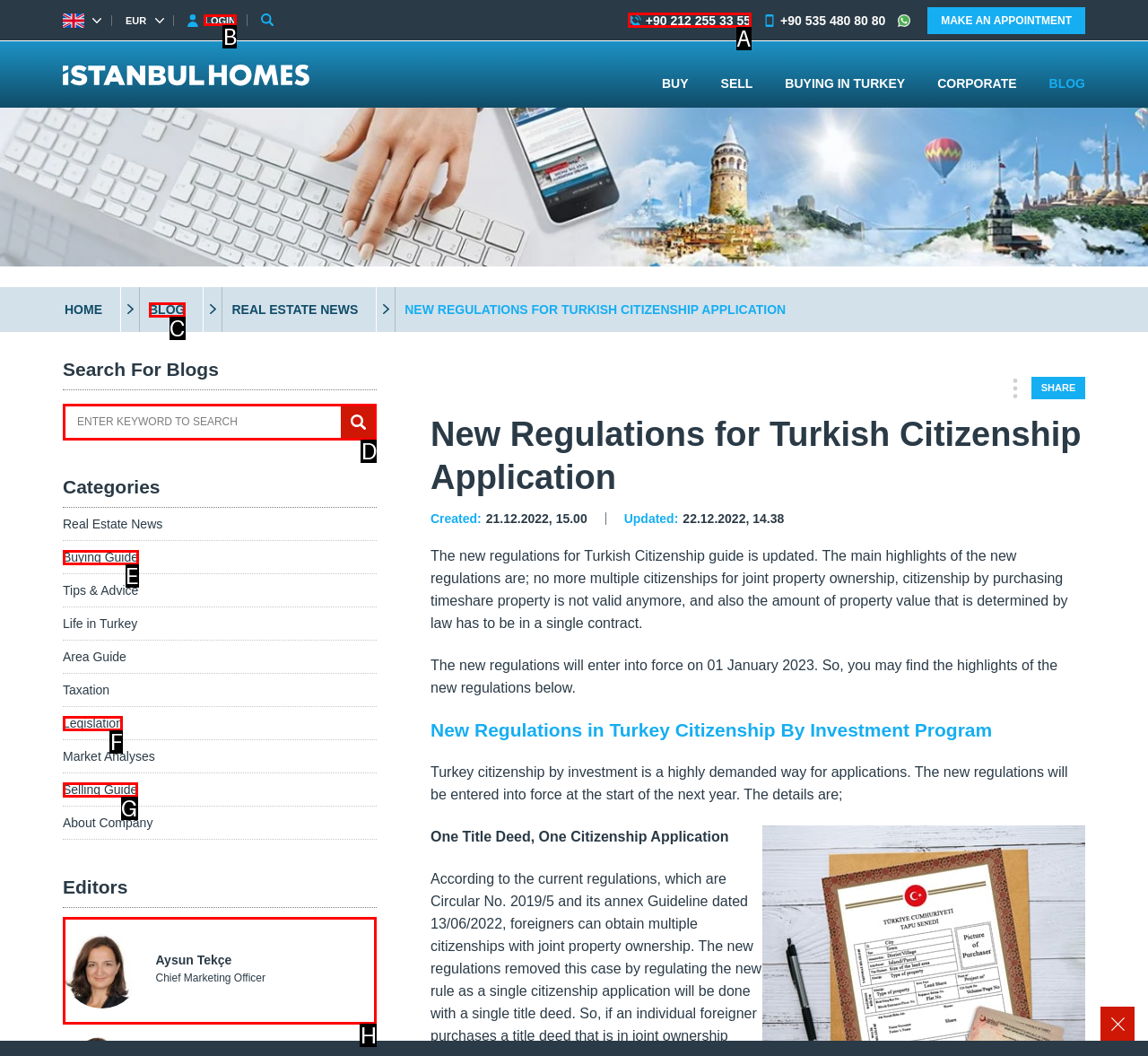Point out the correct UI element to click to carry out this instruction: Click on the LOGIN button
Answer with the letter of the chosen option from the provided choices directly.

B